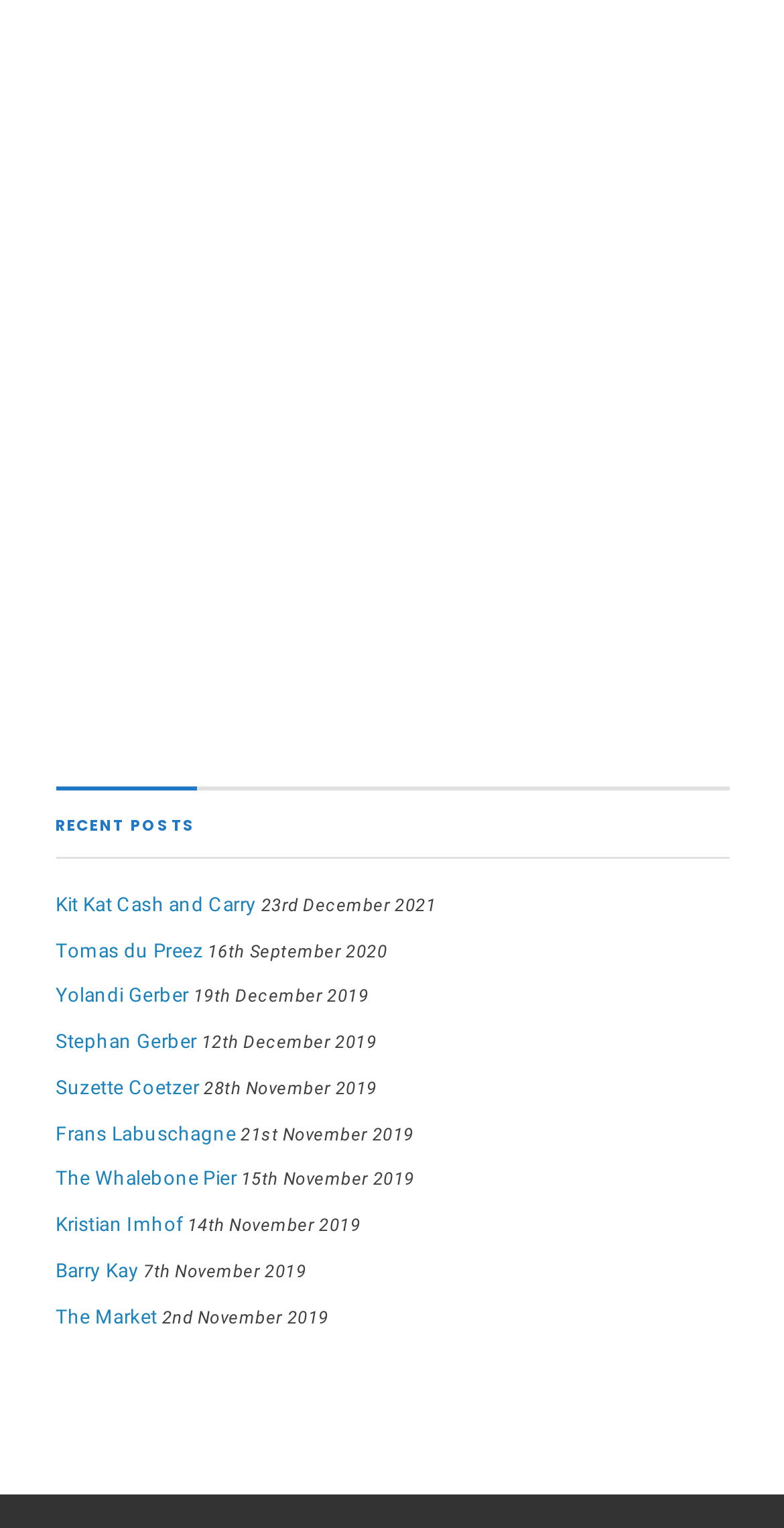Please look at the image and answer the question with a detailed explanation: What is the award won by The Market?

According to the static text at the top of the page, The Market won first place in the South African Brickfair 2019.